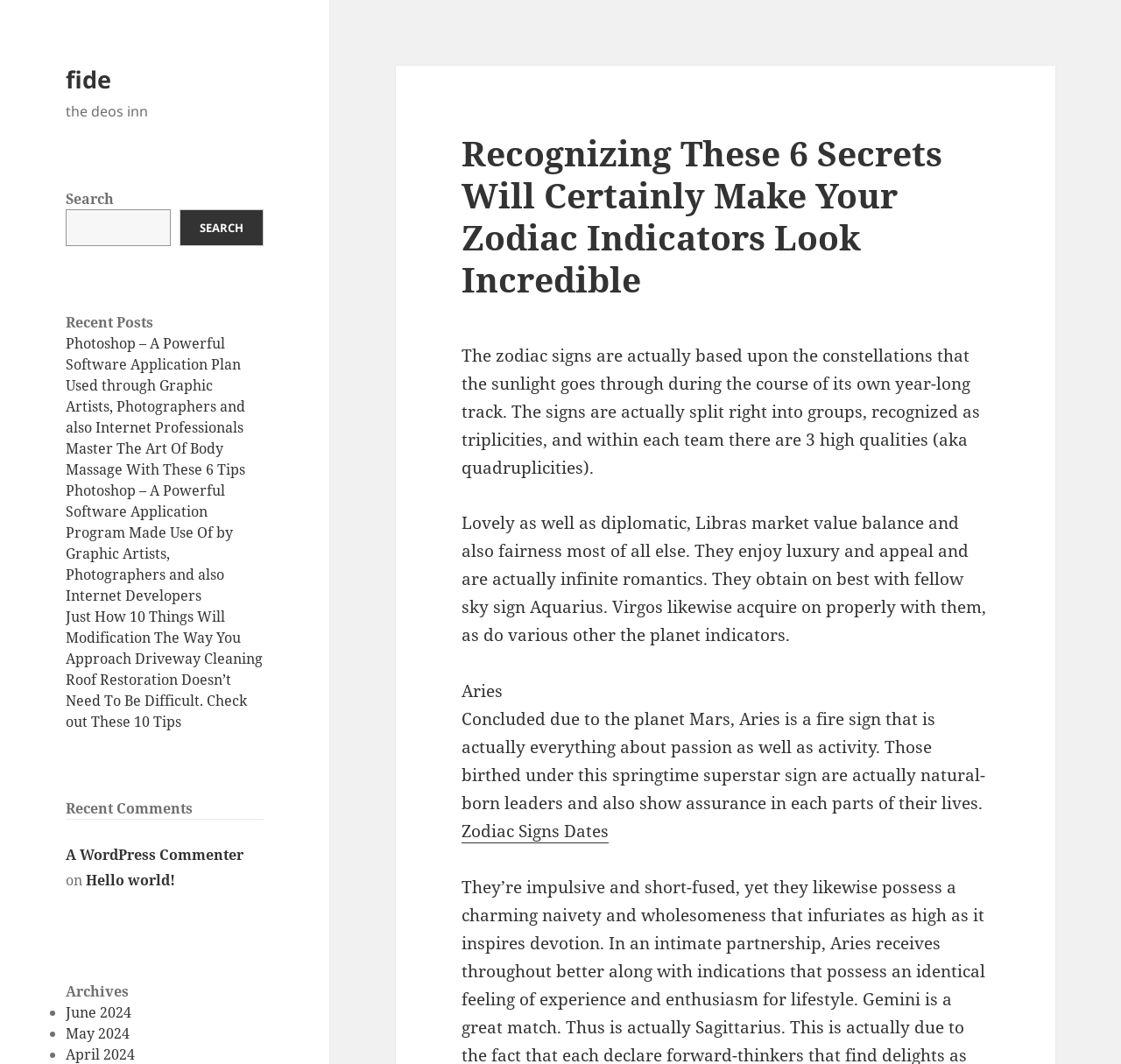What is the first recent post?
Refer to the image and provide a one-word or short phrase answer.

Photoshop